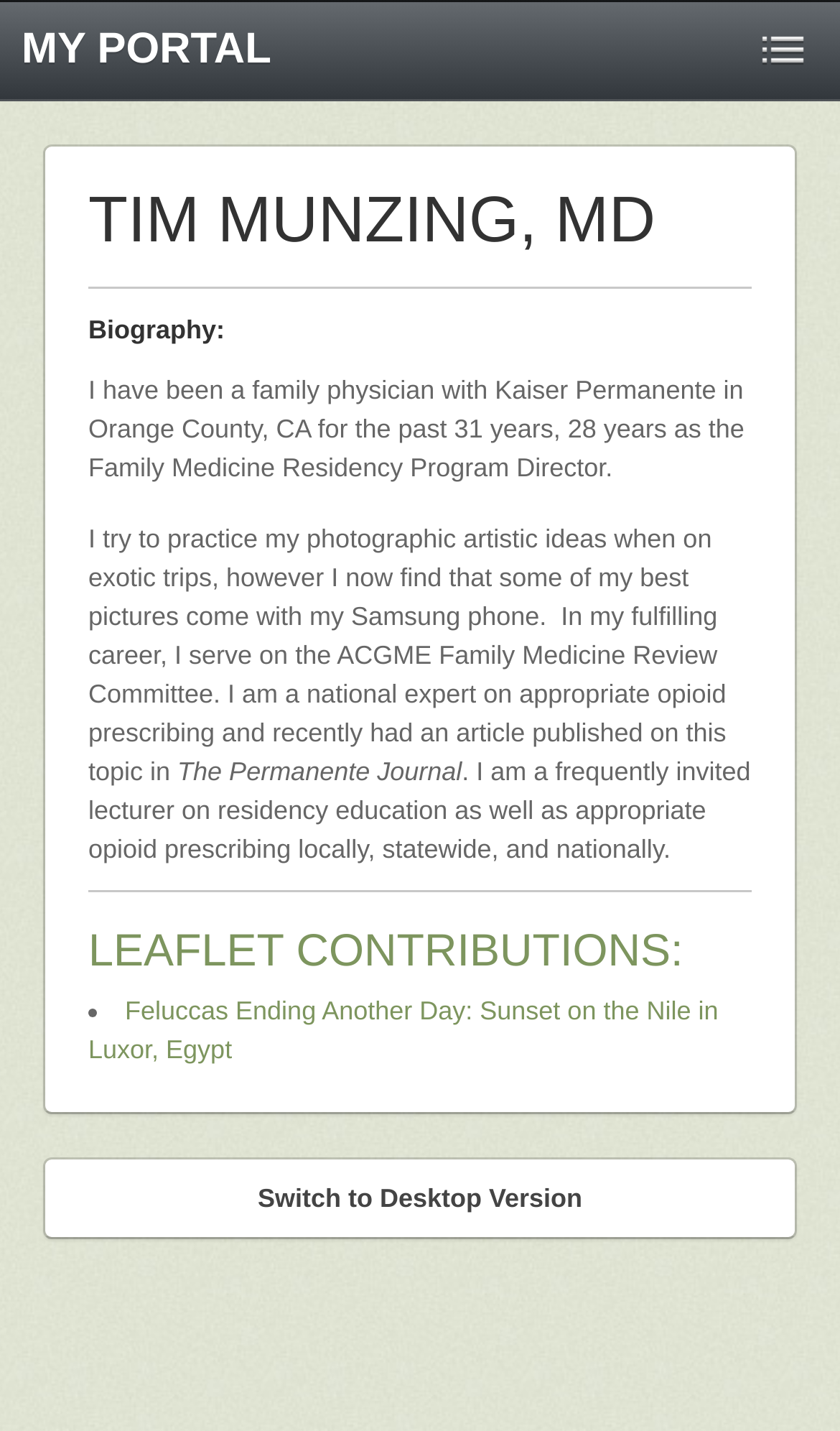Use a single word or phrase to answer the question:
What is the name of the journal where the person had an article published?

The Permanente Journal